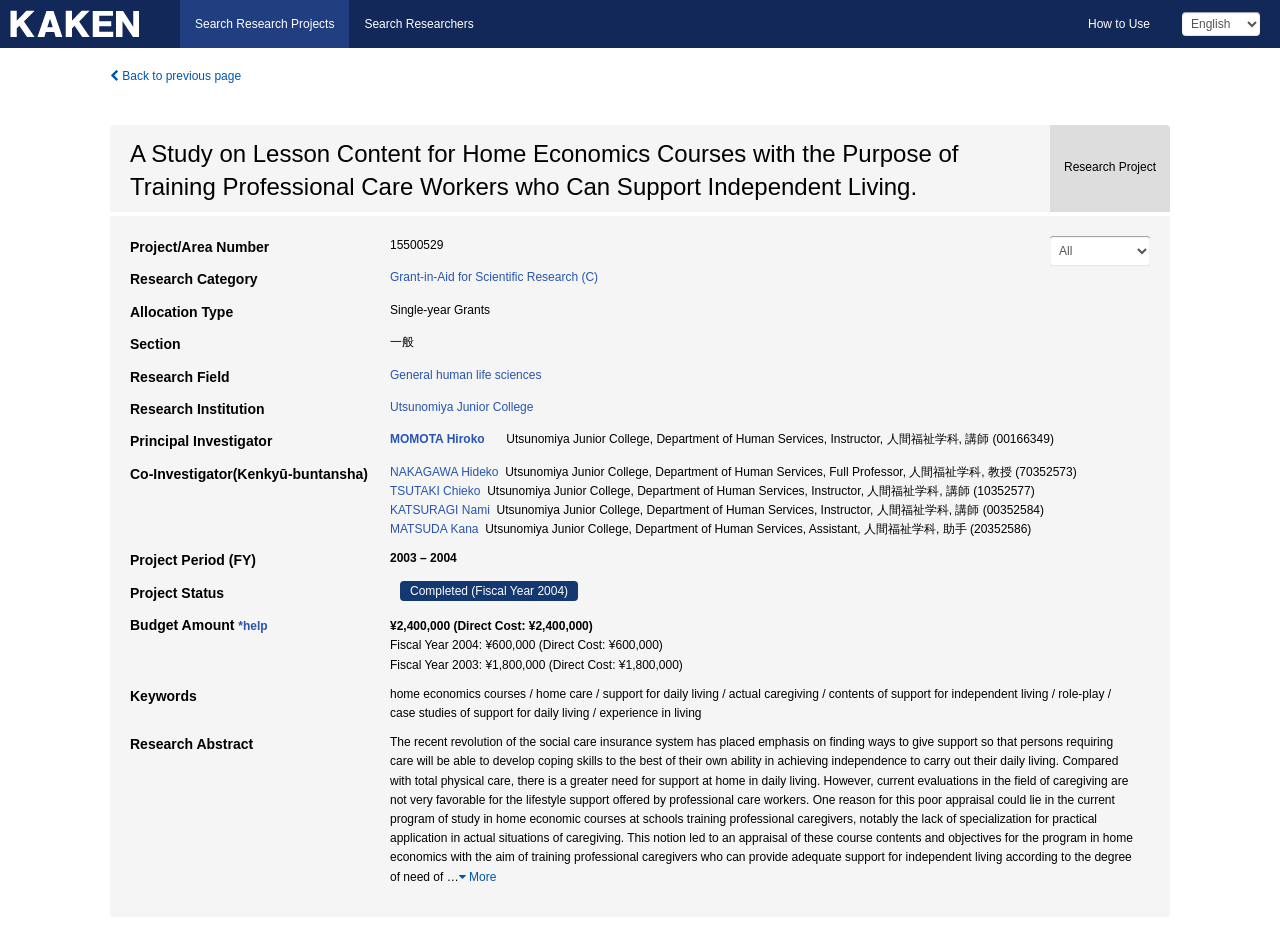Find the bounding box coordinates of the area that needs to be clicked in order to achieve the following instruction: "Click on the 'Leave a Comment' link". The coordinates should be specified as four float numbers between 0 and 1, i.e., [left, top, right, bottom].

None